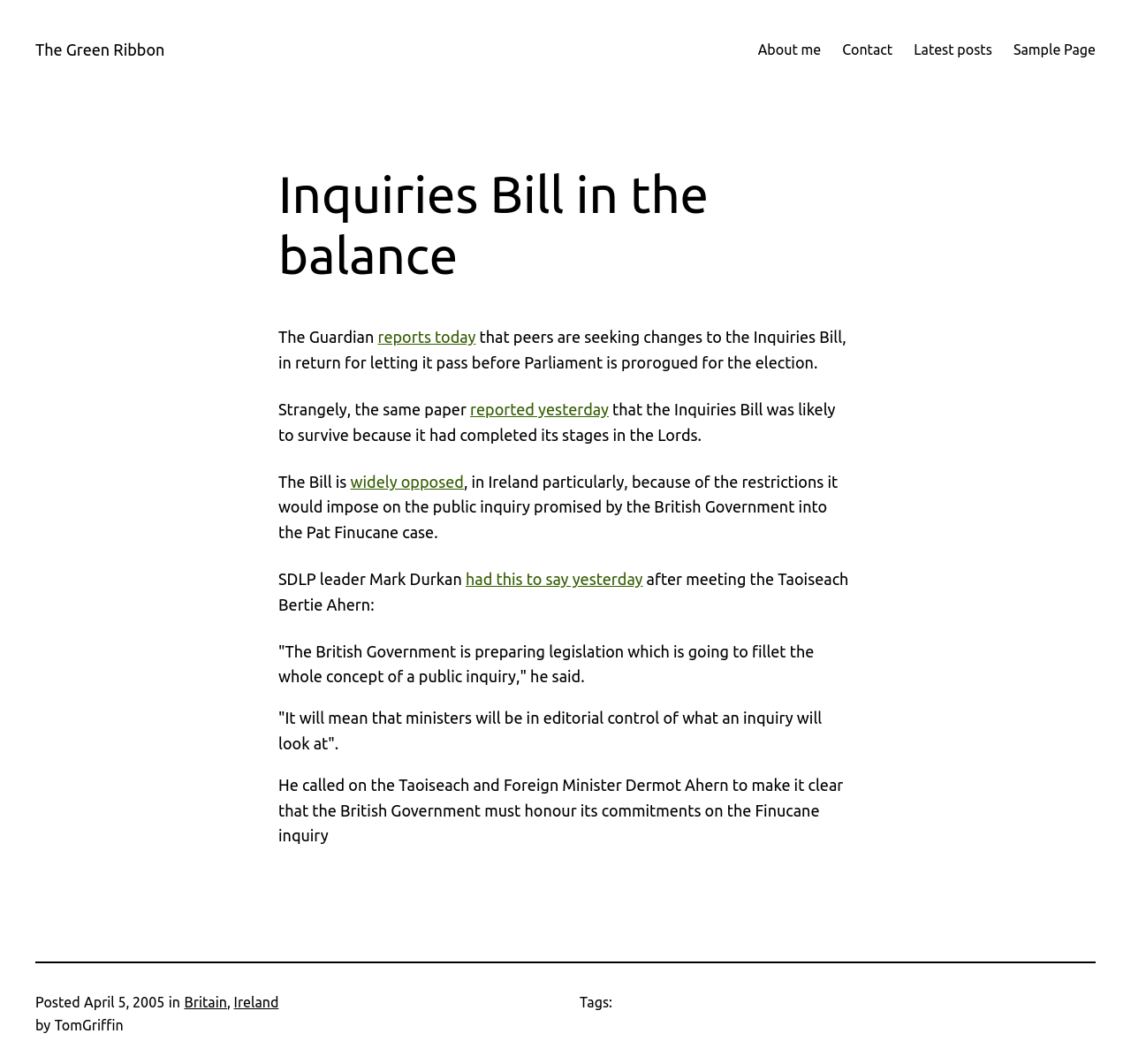Please examine the image and answer the question with a detailed explanation:
What is the name of the newspaper that reported on the Inquiries Bill?

The answer can be found in the article content, where it is mentioned that 'The Guardian reports today that peers are seeking changes to the Inquiries Bill, in return for letting it pass before Parliament is prorogued for the election'.